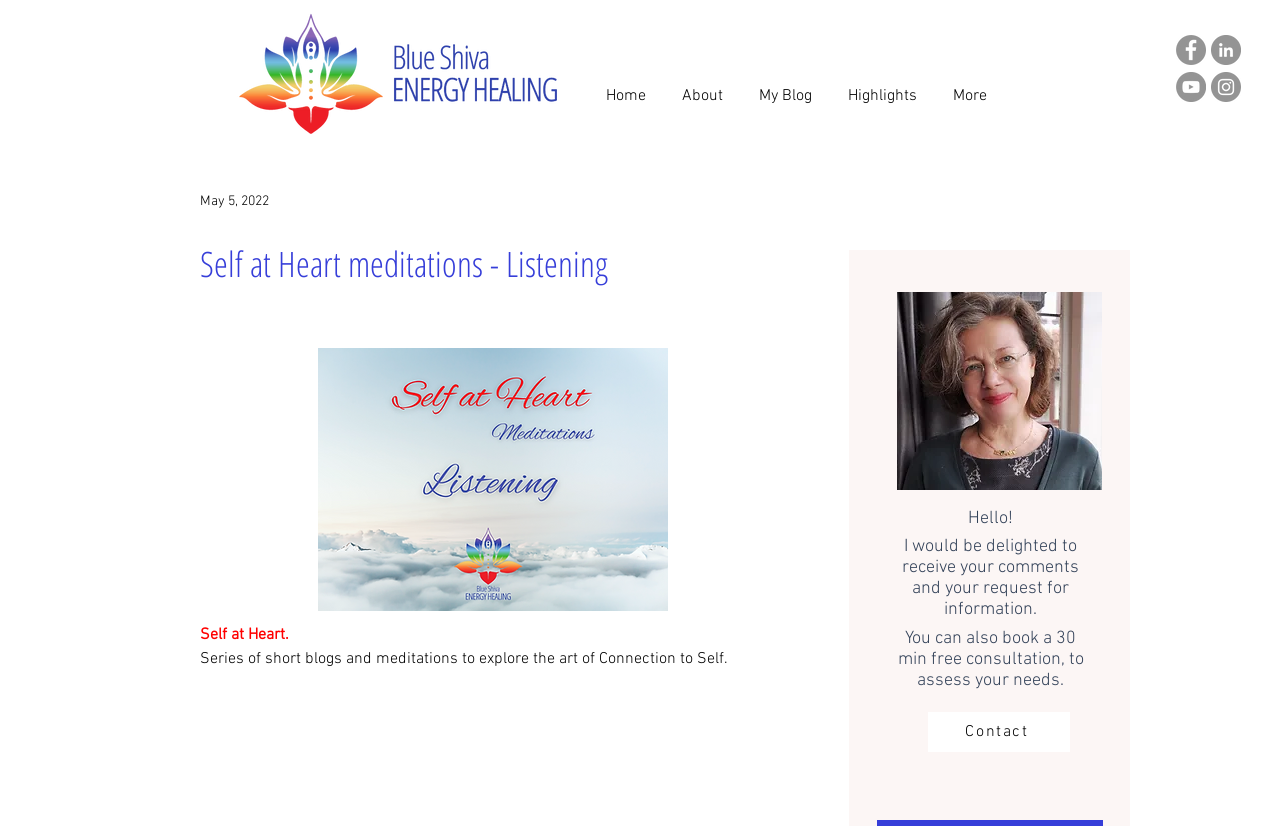Locate the bounding box coordinates of the clickable region to complete the following instruction: "Click on the Home link."

[0.459, 0.092, 0.518, 0.119]